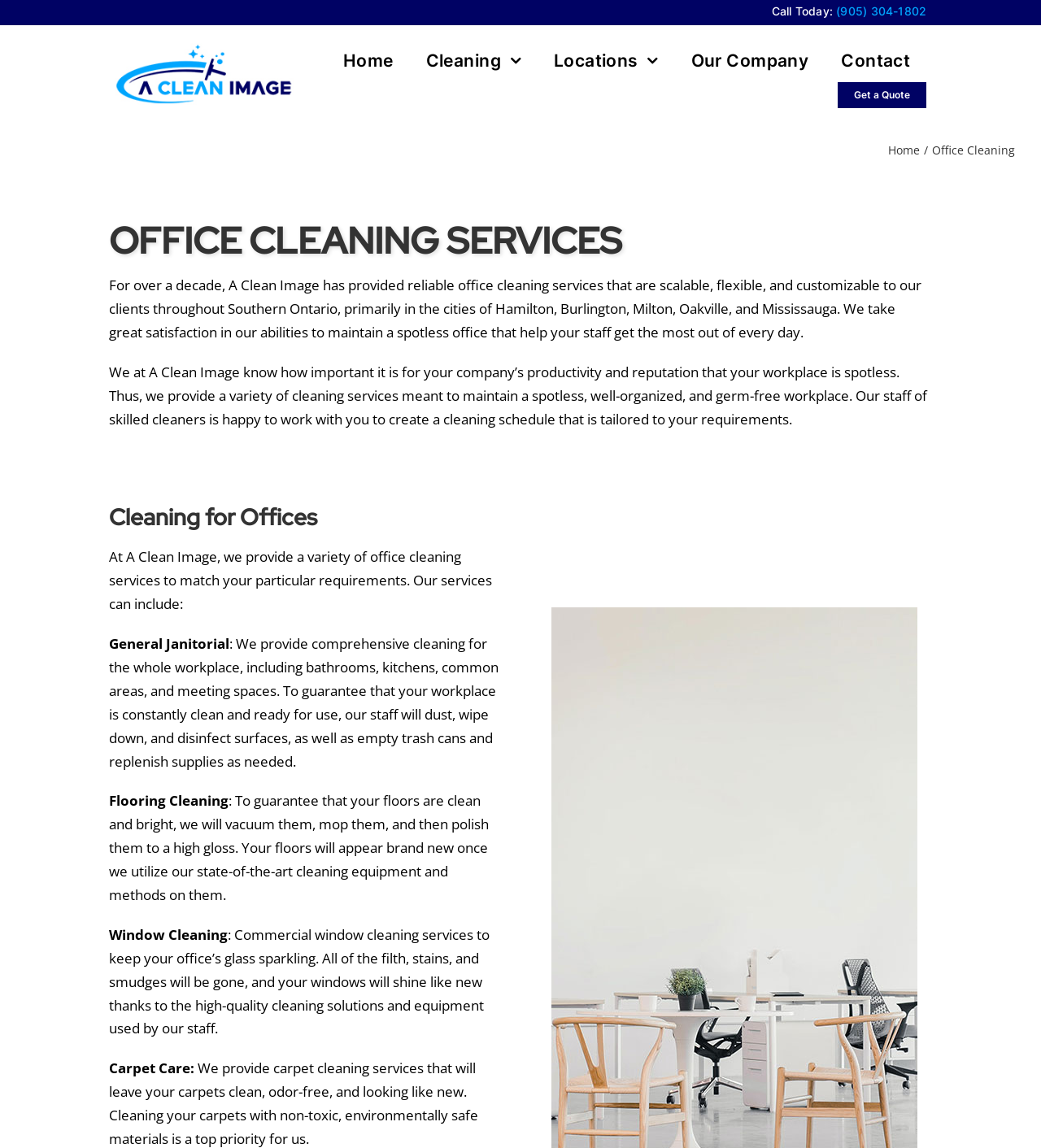Determine the bounding box coordinates of the region to click in order to accomplish the following instruction: "Go to top of the page". Provide the coordinates as four float numbers between 0 and 1, specifically [left, top, right, bottom].

[0.907, 0.854, 0.941, 0.885]